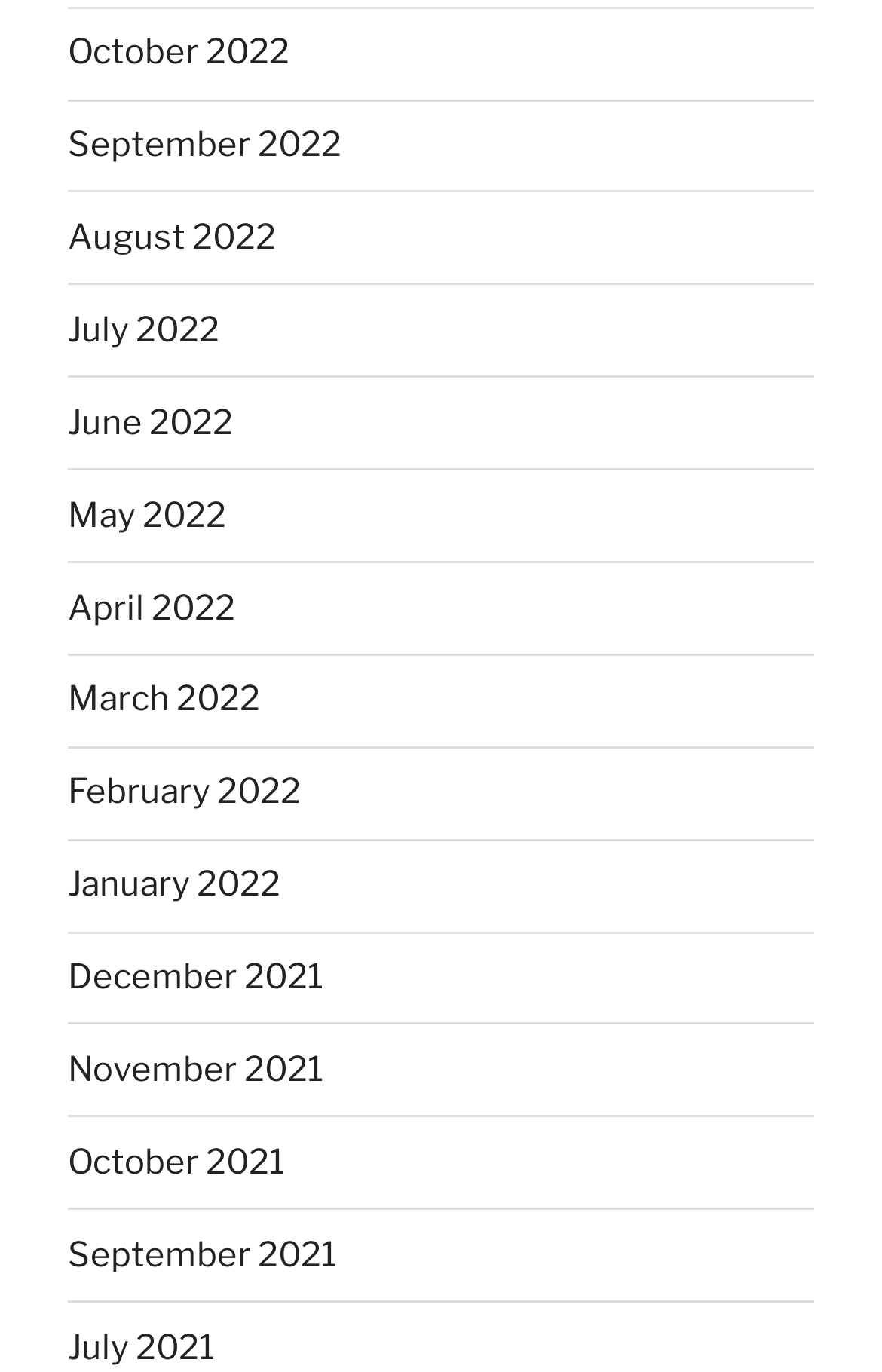Pinpoint the bounding box coordinates of the area that must be clicked to complete this instruction: "view August 2022".

[0.077, 0.158, 0.313, 0.188]